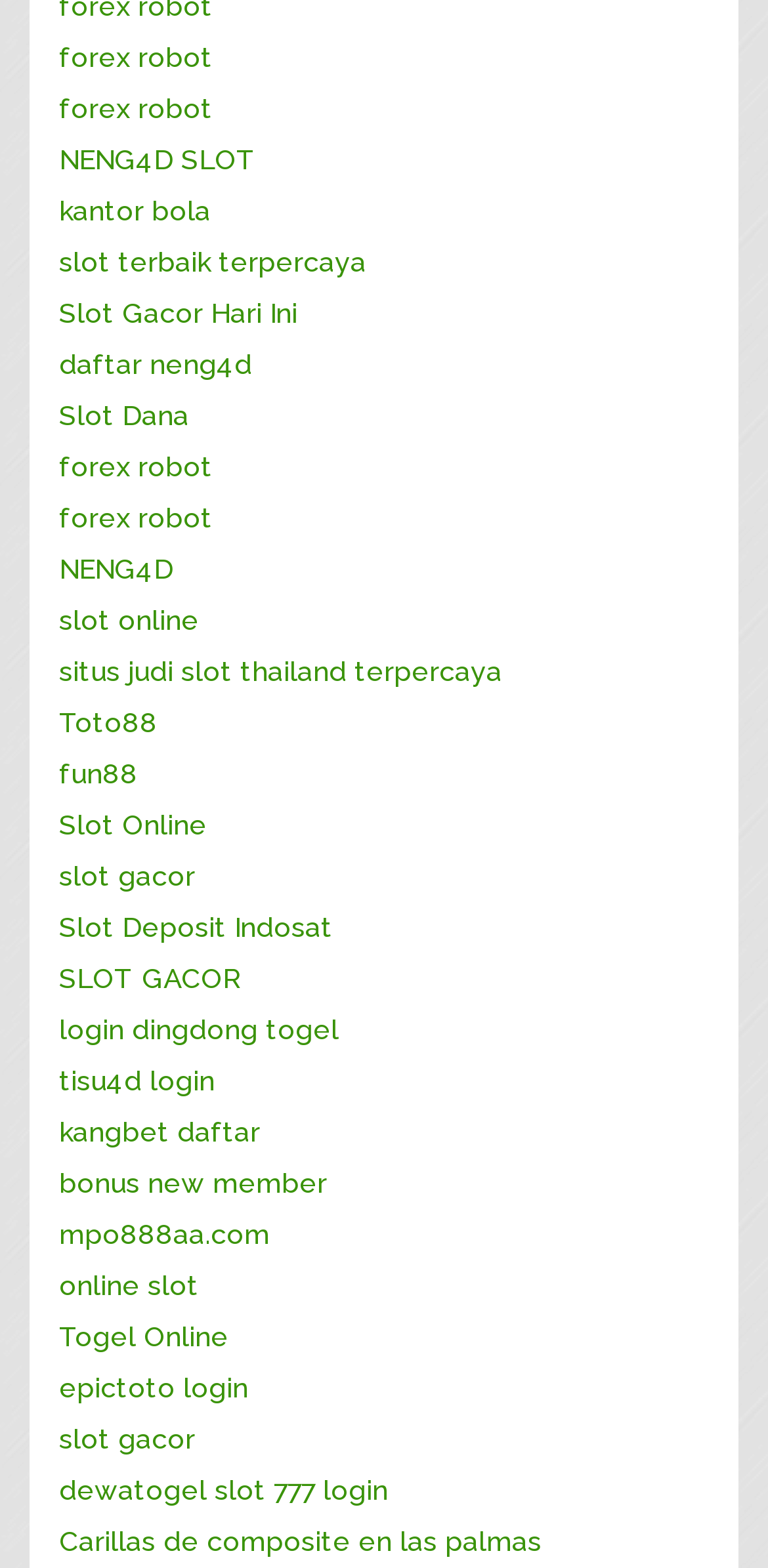Identify and provide the bounding box for the element described by: "situs judi slot thailand terpercaya".

[0.077, 0.419, 0.654, 0.439]